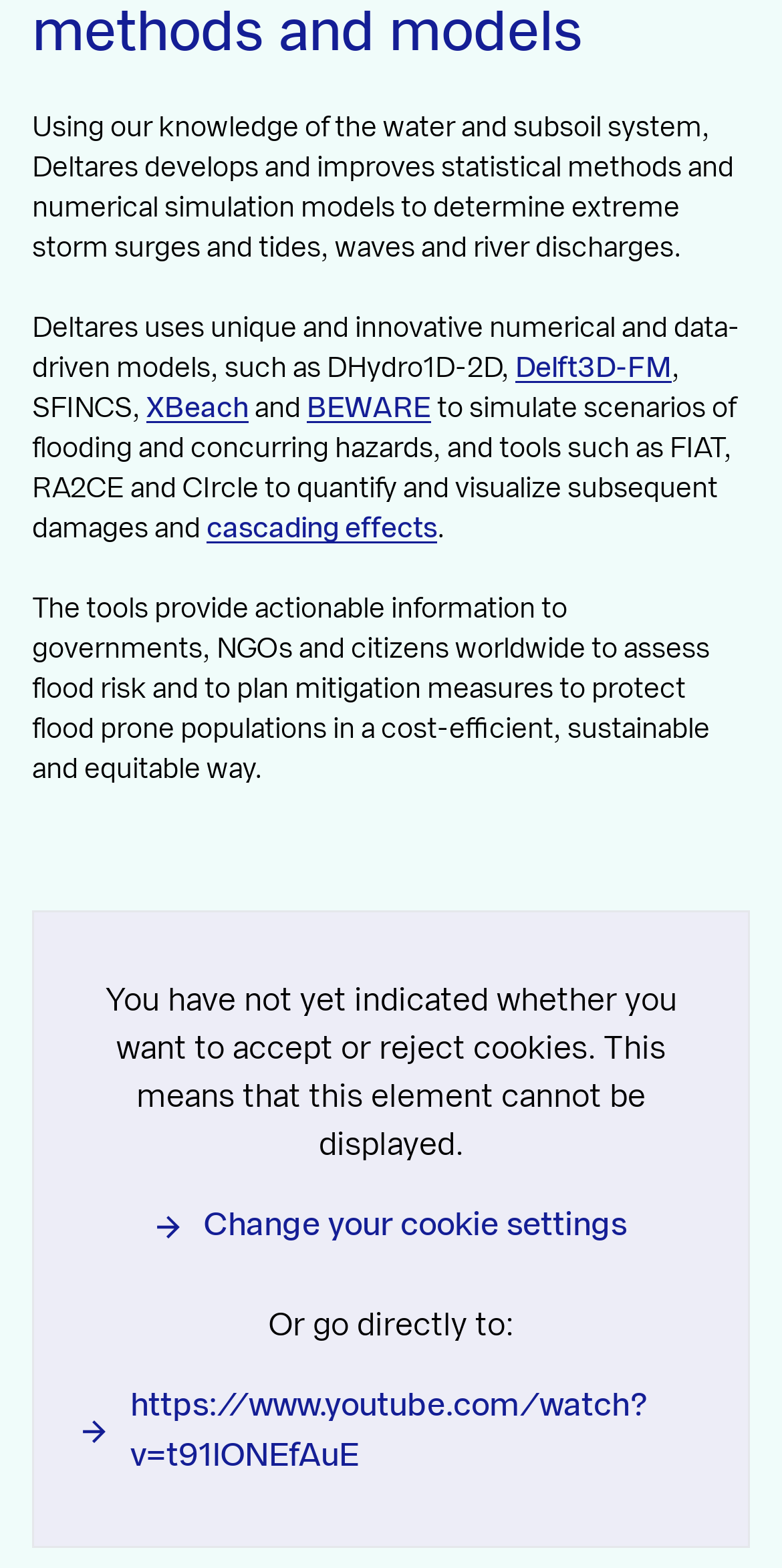Identify the bounding box coordinates necessary to click and complete the given instruction: "Read the article published on September 16, 2023".

None